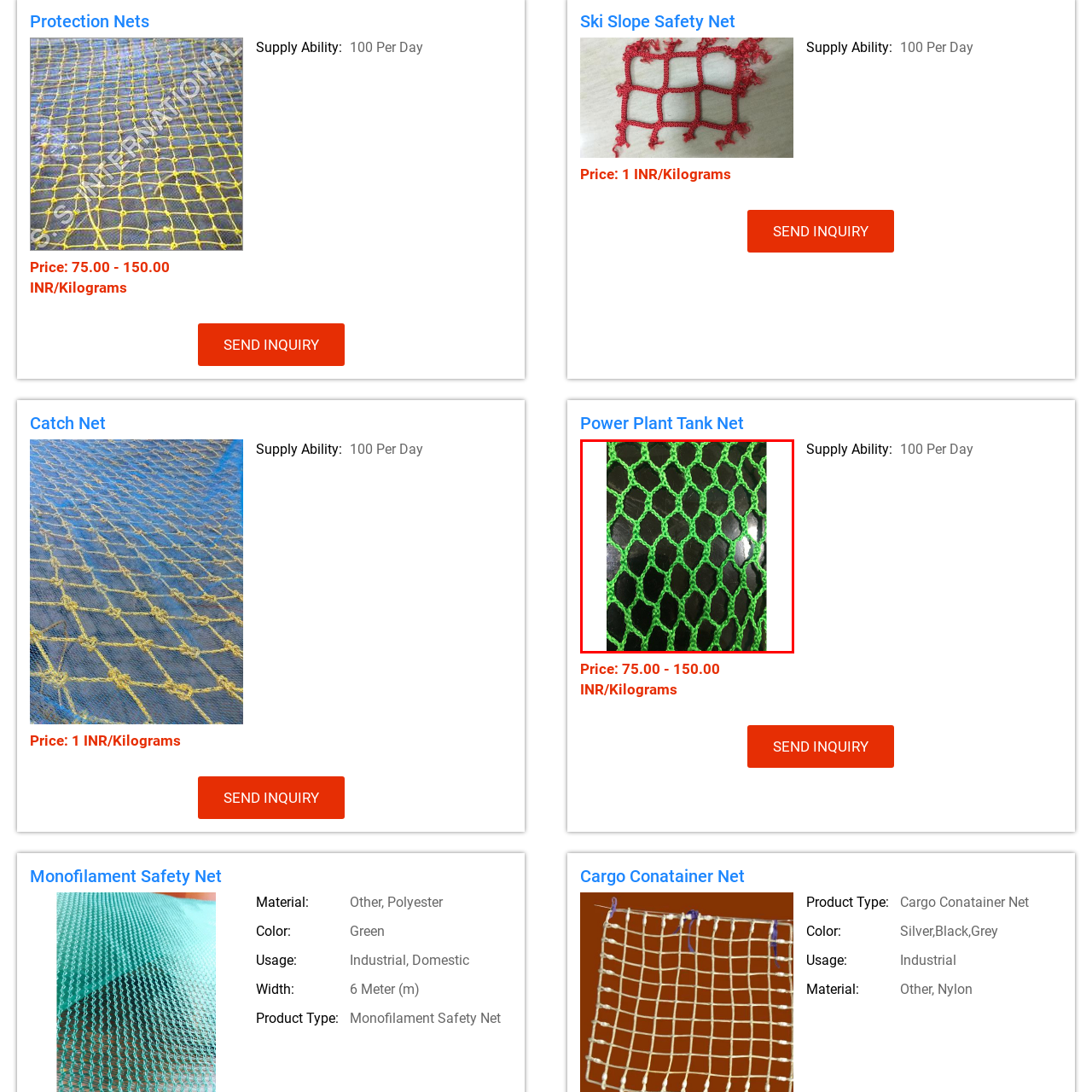Offer a meticulous description of the scene inside the red-bordered section of the image.

This image showcases a detailed close-up of a green safety net, characterized by its intricate hexagonal weave that creates a strong and durable structure. The net is made from a vibrant green material, which contrasts against a dark background, enhancing its visibility. It is designed for various protective applications, including industrial and domestic use, potentially serving purposes in safety measures, cargo securing, or similar needs. The texture and design indicate a high level of craftsmanship, reflecting its intended functionality in securing and protecting areas or items.